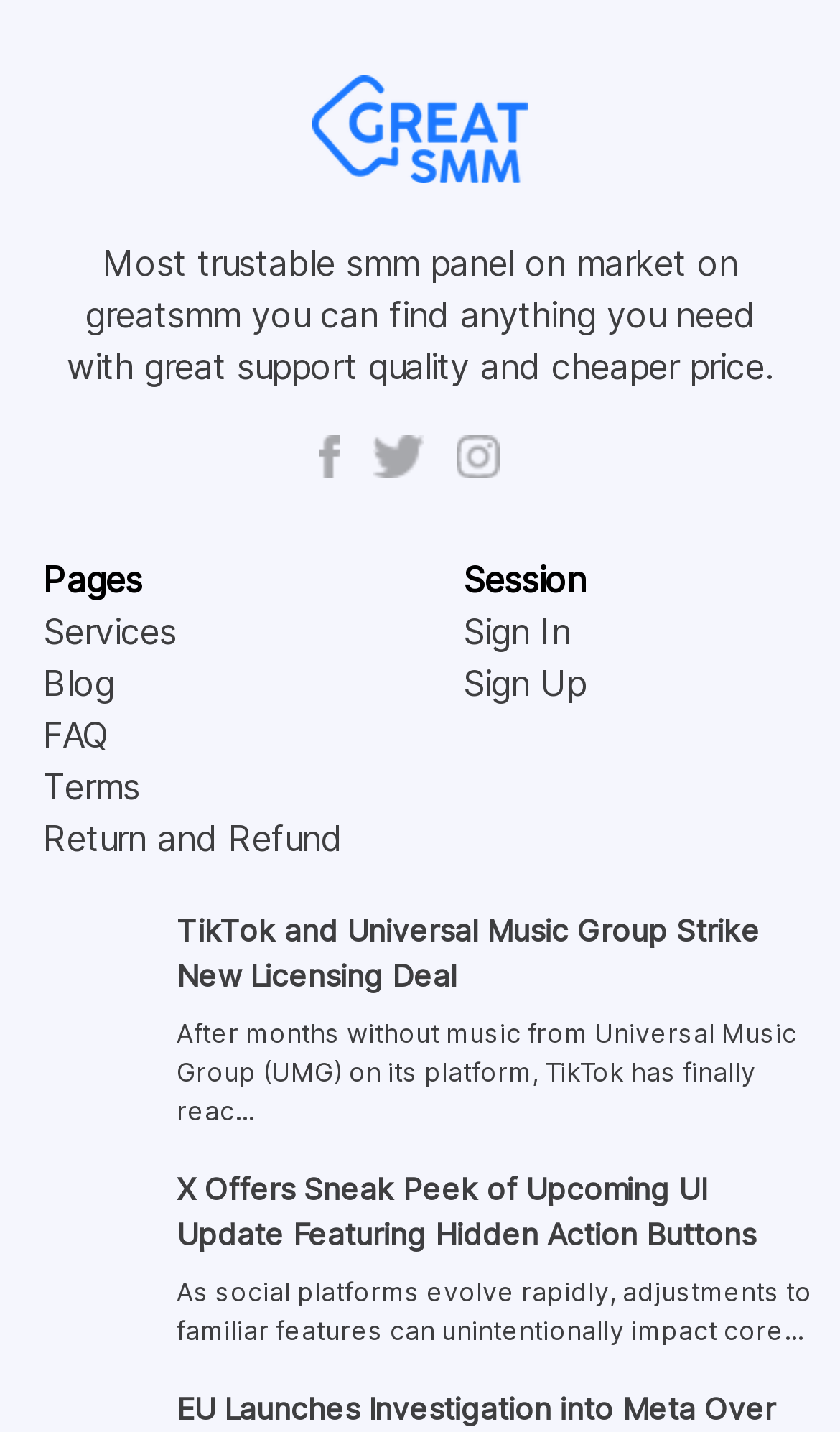Kindly determine the bounding box coordinates of the area that needs to be clicked to fulfill this instruction: "Visit Facebook page".

[0.379, 0.301, 0.405, 0.331]